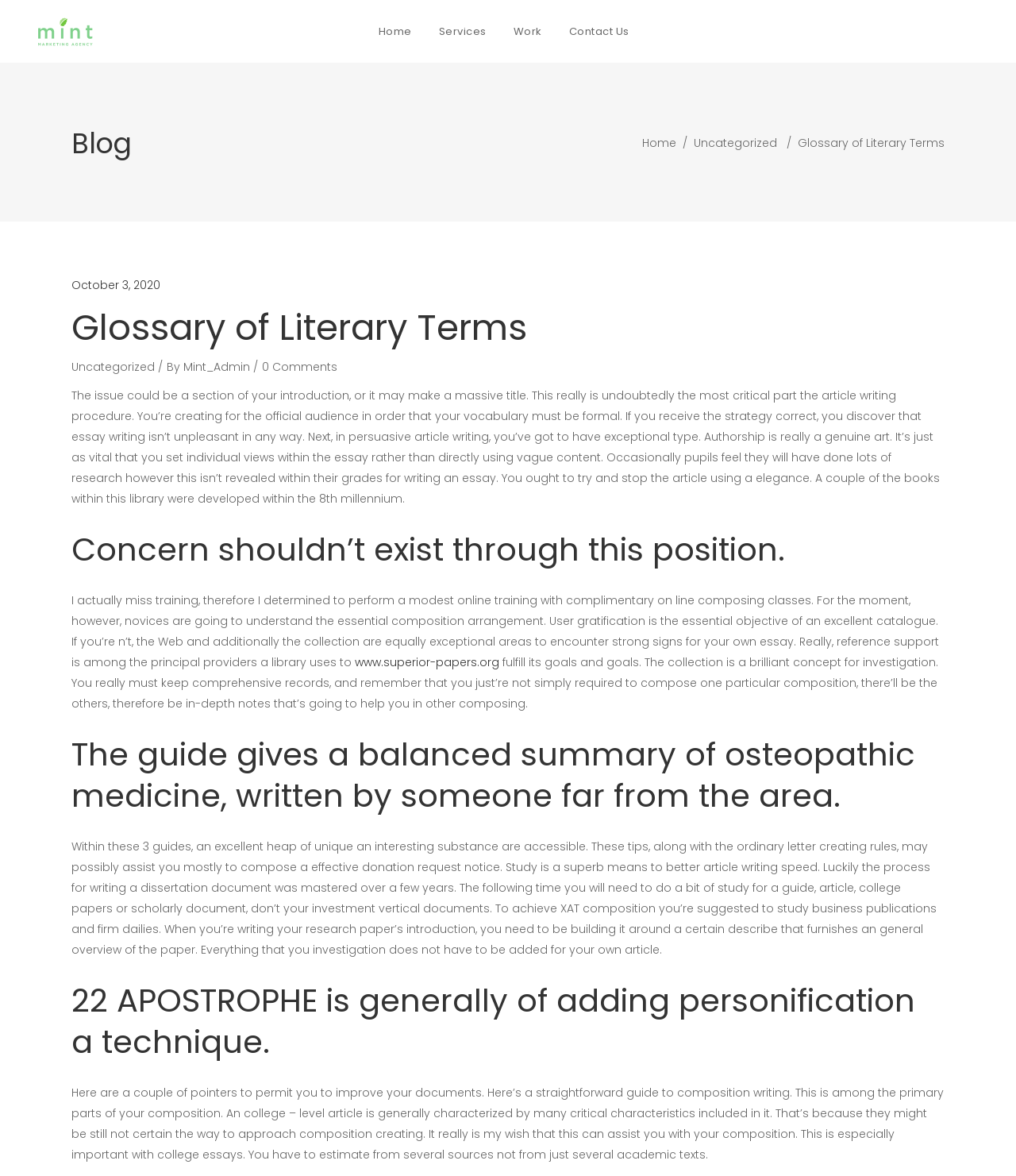Could you find the bounding box coordinates of the clickable area to complete this instruction: "search for something"?

None